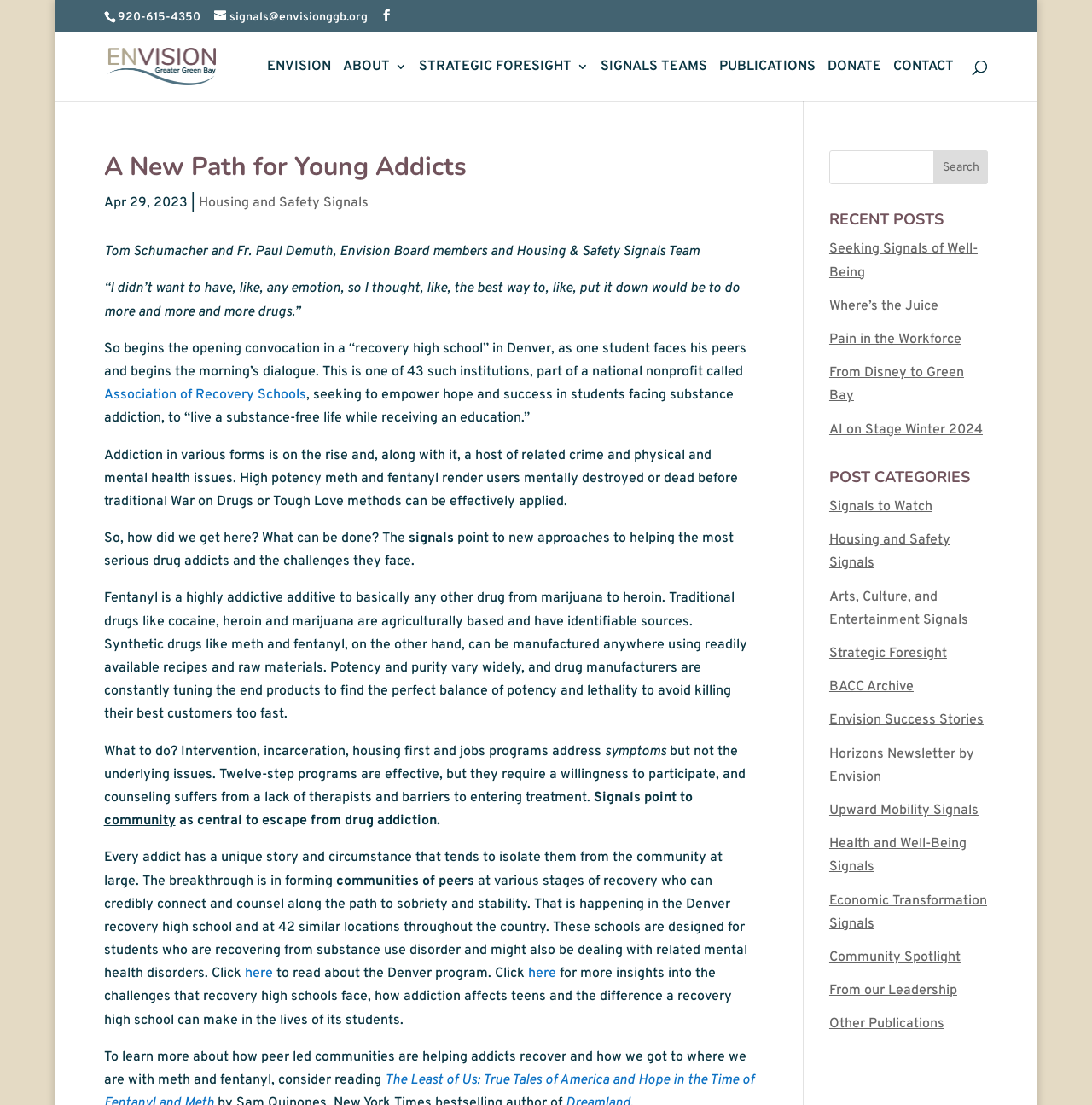Kindly determine the bounding box coordinates for the area that needs to be clicked to execute this instruction: "Explore Housing and Safety Signals".

[0.759, 0.481, 0.87, 0.518]